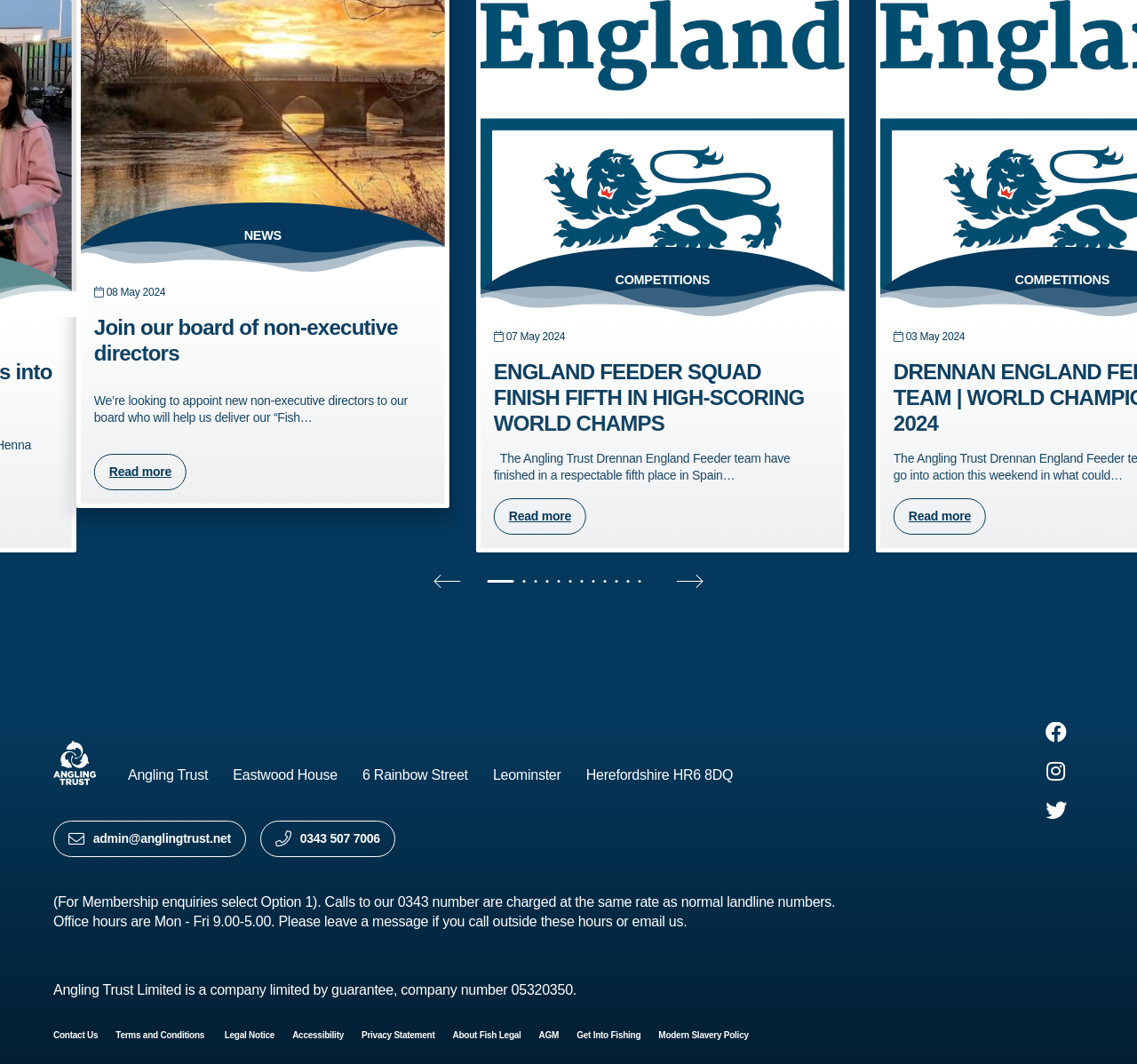Respond to the question below with a concise word or phrase:
What is the date of the latest news article?

08 May 2024